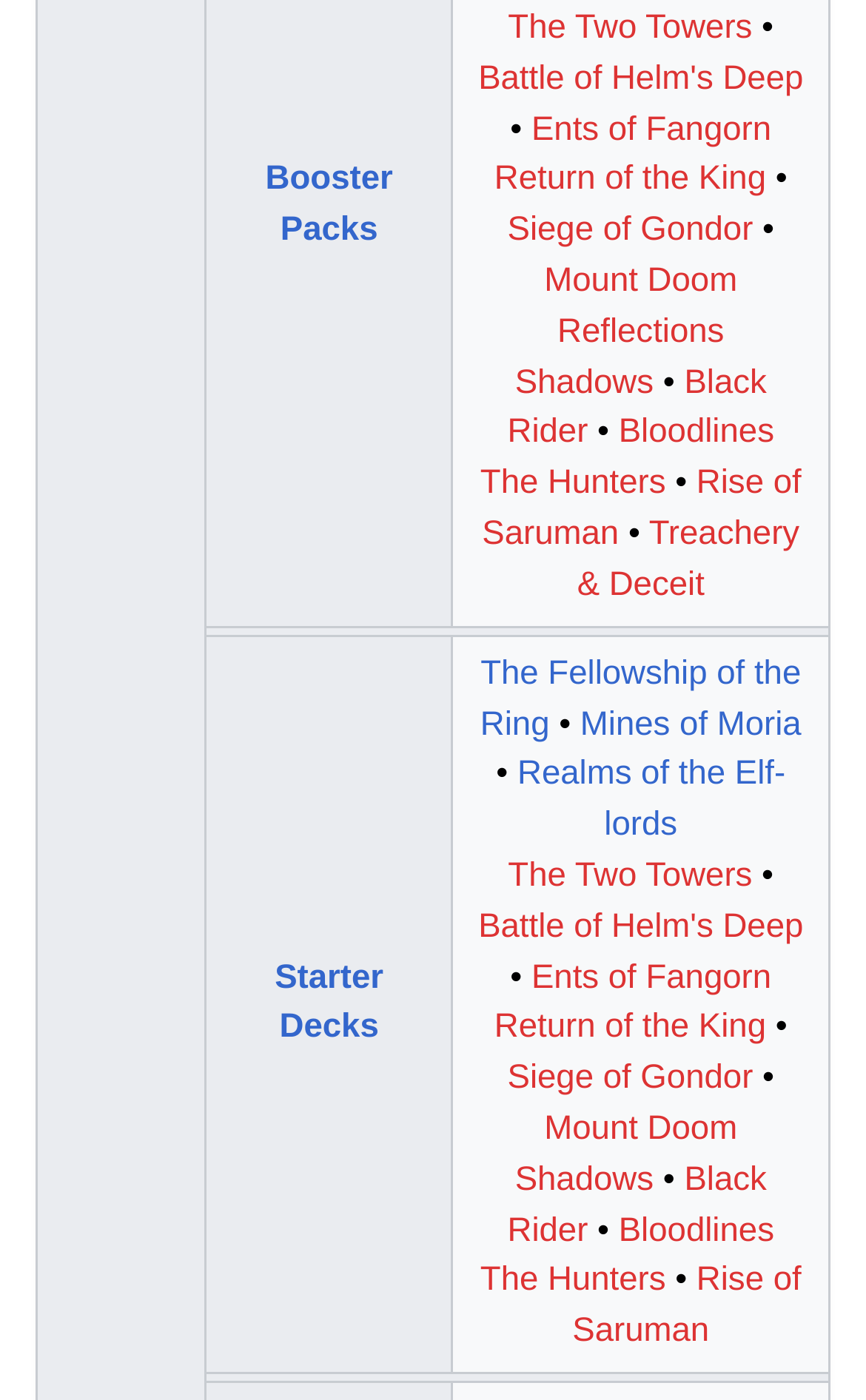Determine the bounding box coordinates of the clickable region to execute the instruction: "Click on the 'Booster Packs' link". The coordinates should be four float numbers between 0 and 1, denoted as [left, top, right, bottom].

[0.306, 0.115, 0.454, 0.178]